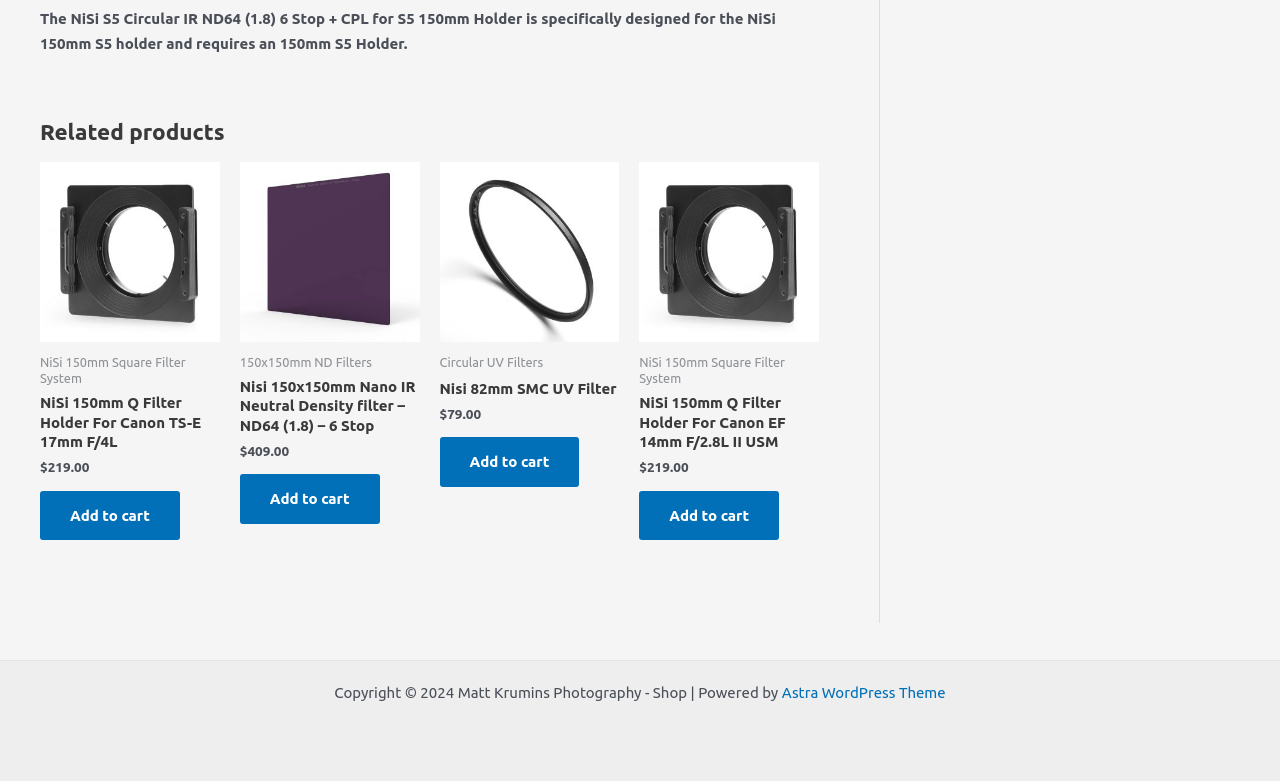Please identify the bounding box coordinates of the clickable region that I should interact with to perform the following instruction: "View NiSi 150mm Q Filter Holder For Canon EF 14mm F/2.8L II USM details". The coordinates should be expressed as four float numbers between 0 and 1, i.e., [left, top, right, bottom].

[0.499, 0.503, 0.64, 0.588]